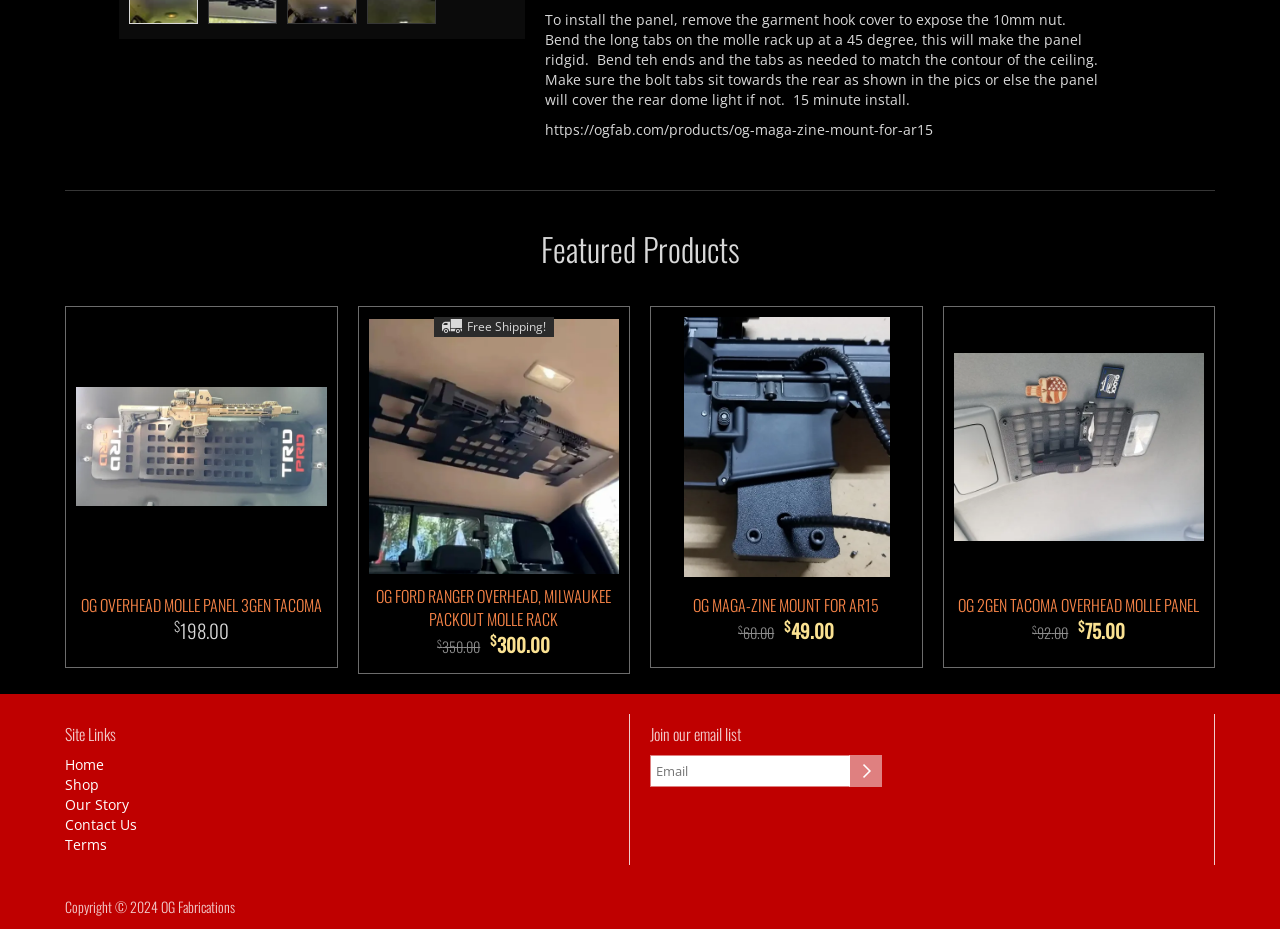Given the element description: "Home", predict the bounding box coordinates of the UI element it refers to, using four float numbers between 0 and 1, i.e., [left, top, right, bottom].

[0.051, 0.813, 0.081, 0.833]